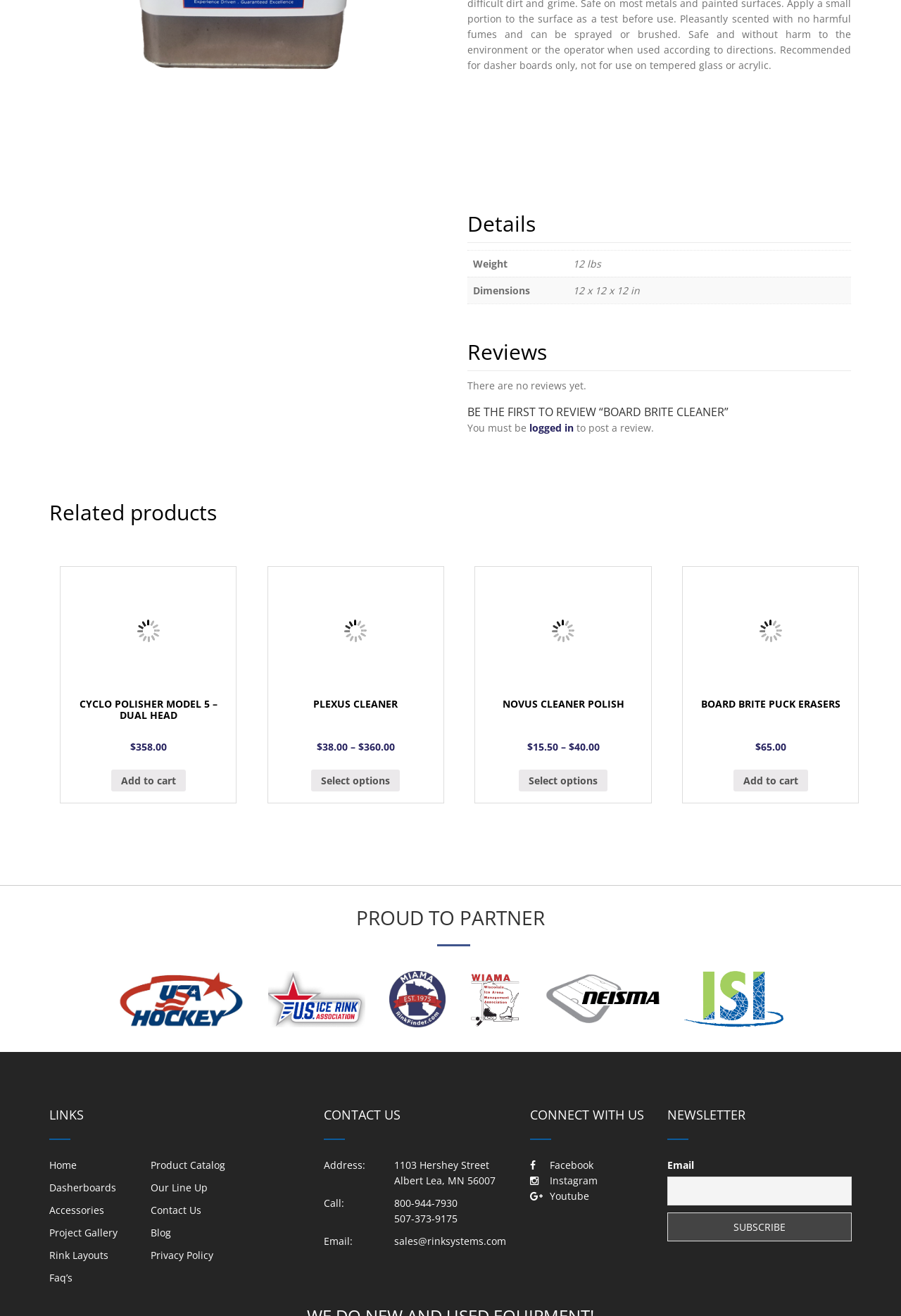Find and provide the bounding box coordinates for the UI element described here: "BOARD BRITE PUCK ERASERS $65.00". The coordinates should be given as four float numbers between 0 and 1: [left, top, right, bottom].

[0.77, 0.477, 0.94, 0.598]